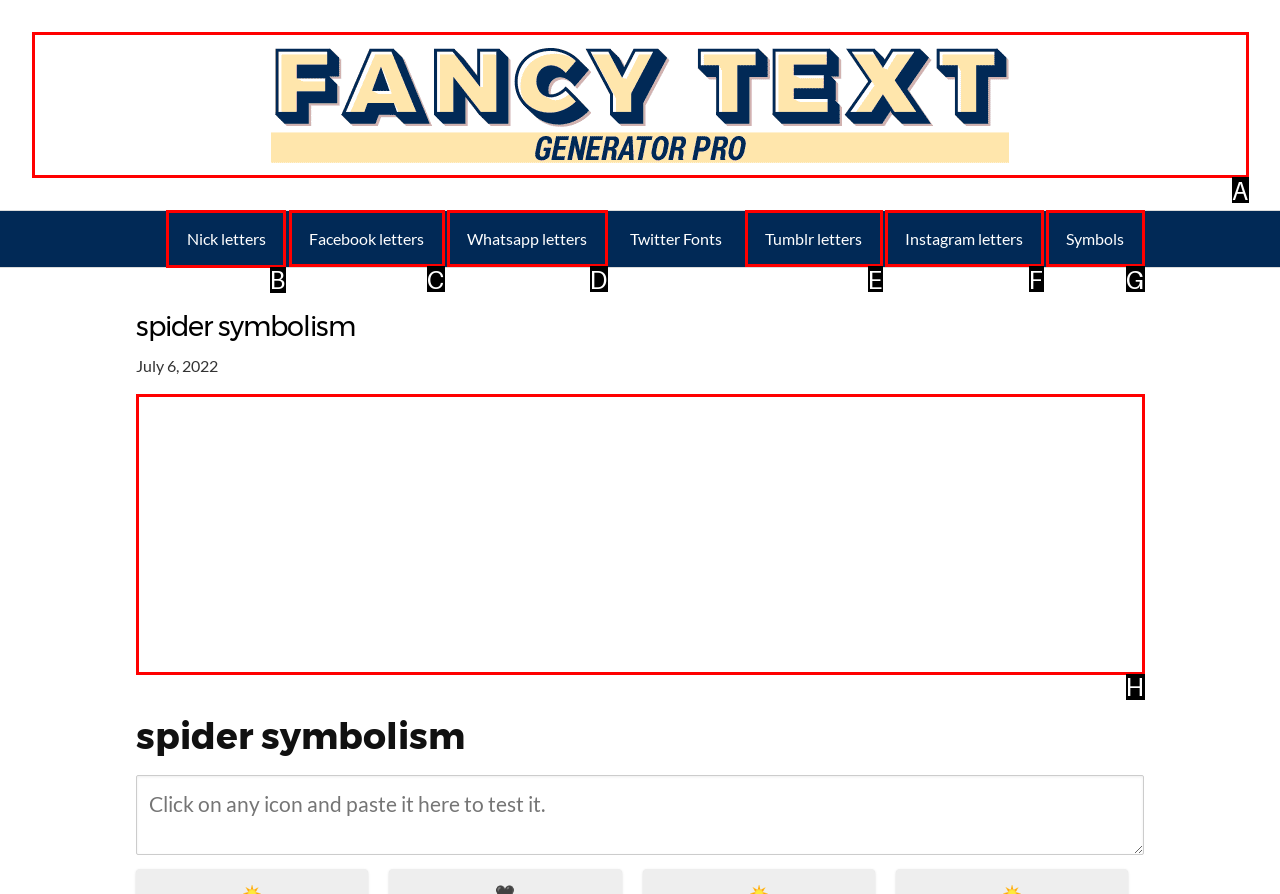Select the appropriate HTML element that needs to be clicked to finish the task: Read the article about 'How to Hire A/C Repair Services Dallas, GA?'
Reply with the letter of the chosen option.

None